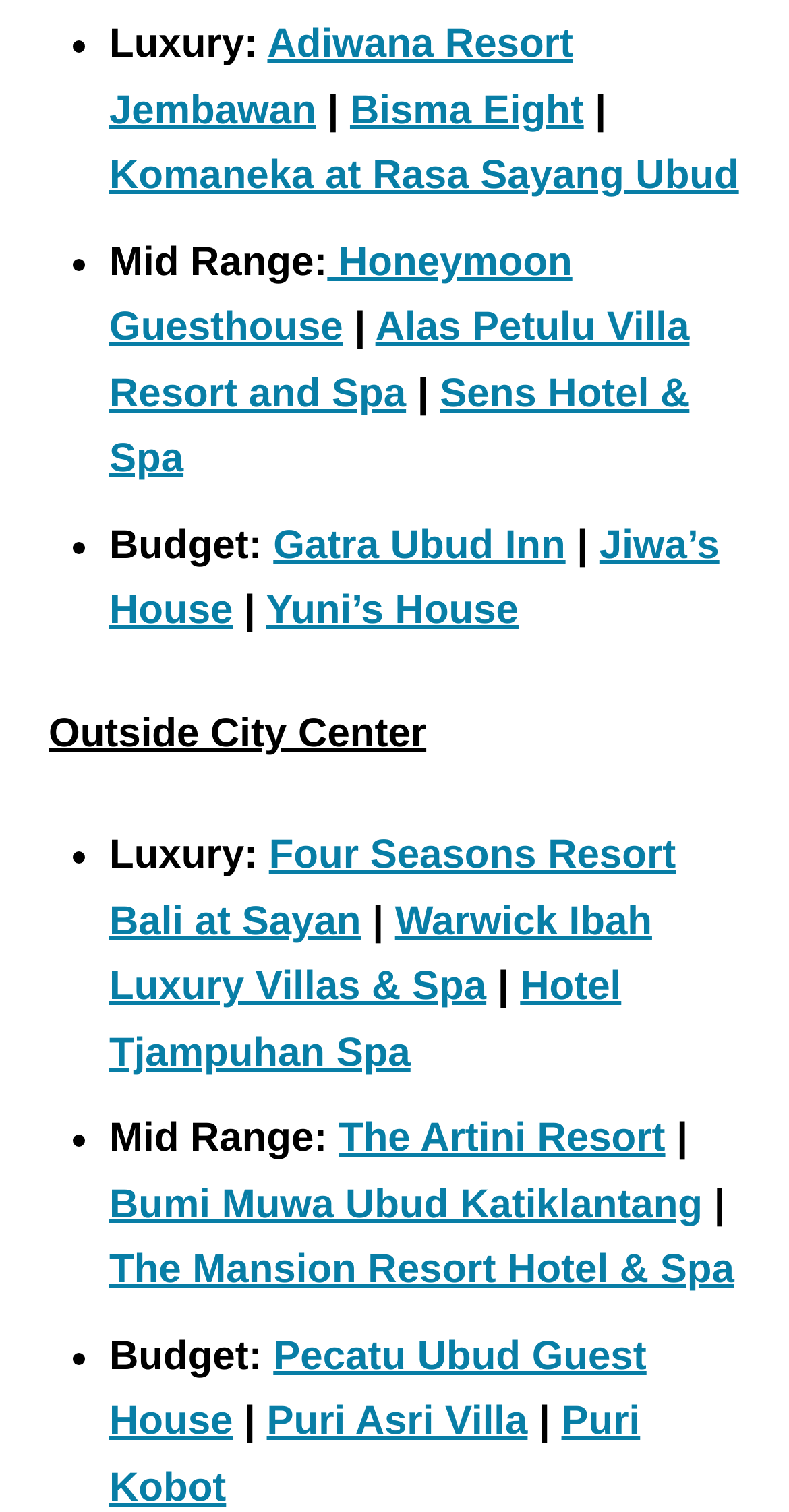Please determine the bounding box coordinates of the area that needs to be clicked to complete this task: 'Visit the 'Findwyse' website'. The coordinates must be four float numbers between 0 and 1, formatted as [left, top, right, bottom].

None